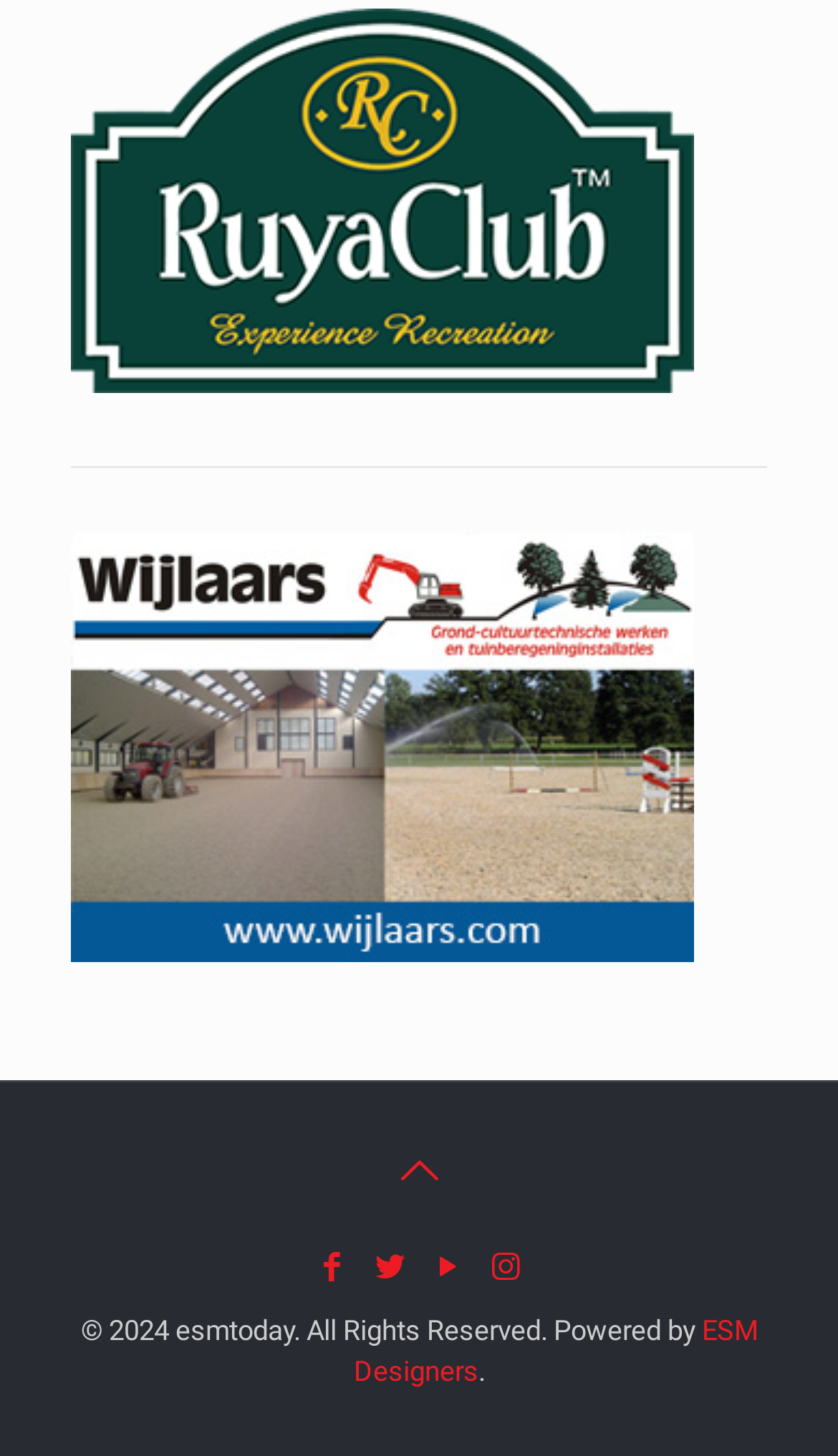How many social media links are there?
Answer the question using a single word or phrase, according to the image.

4